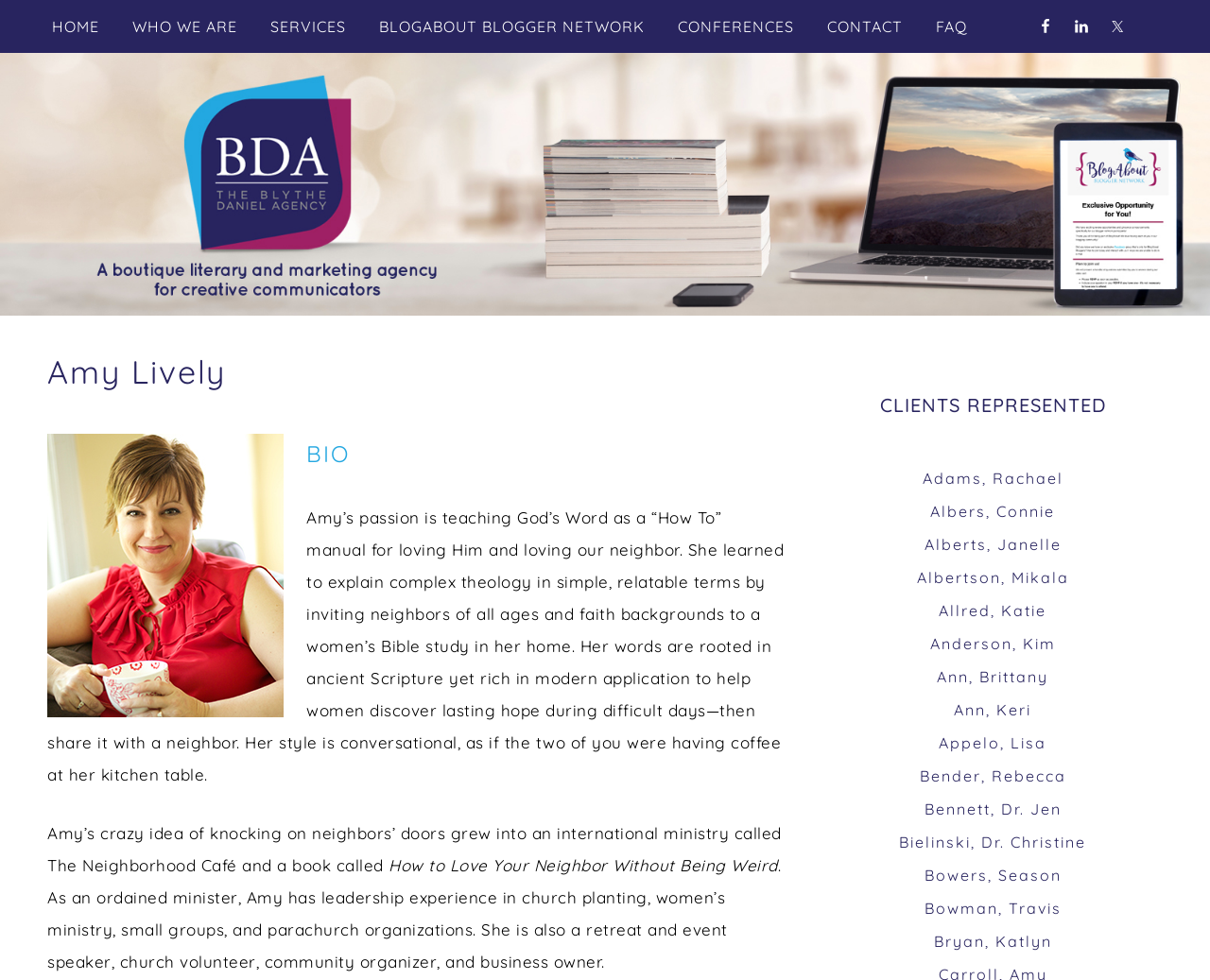What is the name of the book written by Amy Lively?
Using the image, answer in one word or phrase.

How to Love Your Neighbor Without Being Weird